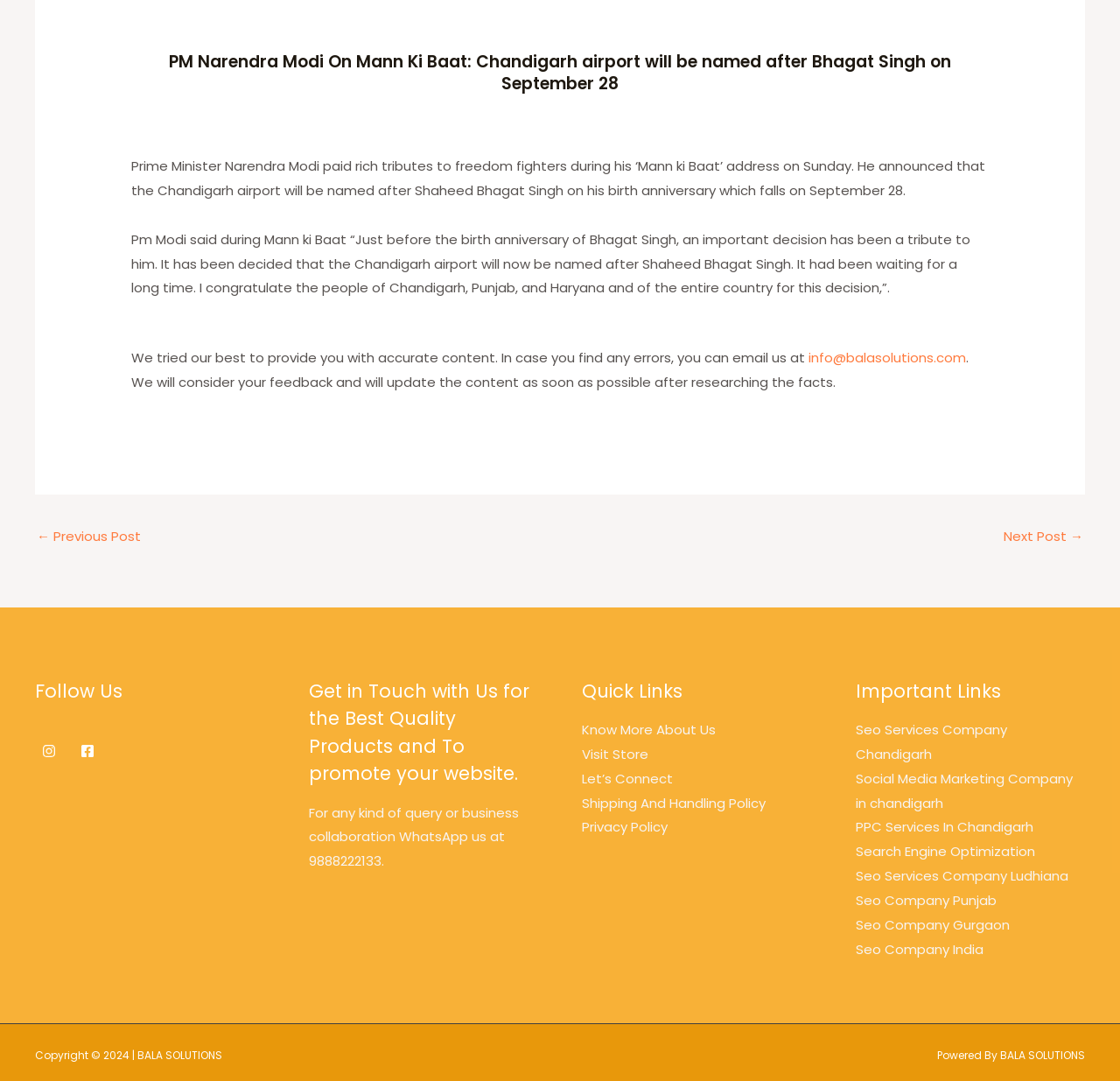Can you find the bounding box coordinates of the area I should click to execute the following instruction: "Follow on Instagram"?

[0.031, 0.681, 0.056, 0.707]